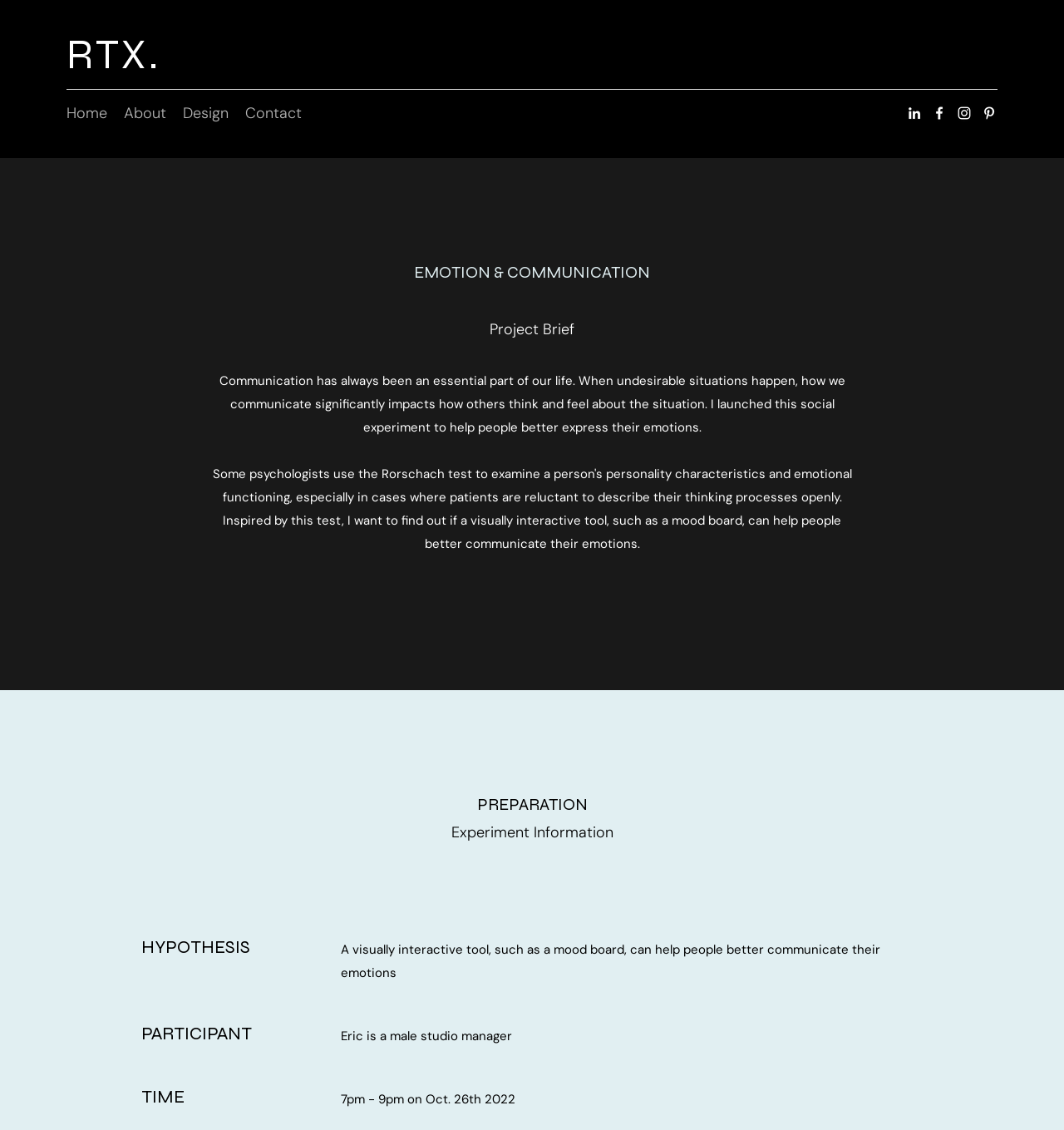How many social media links are provided?
Use the image to answer the question with a single word or phrase.

4